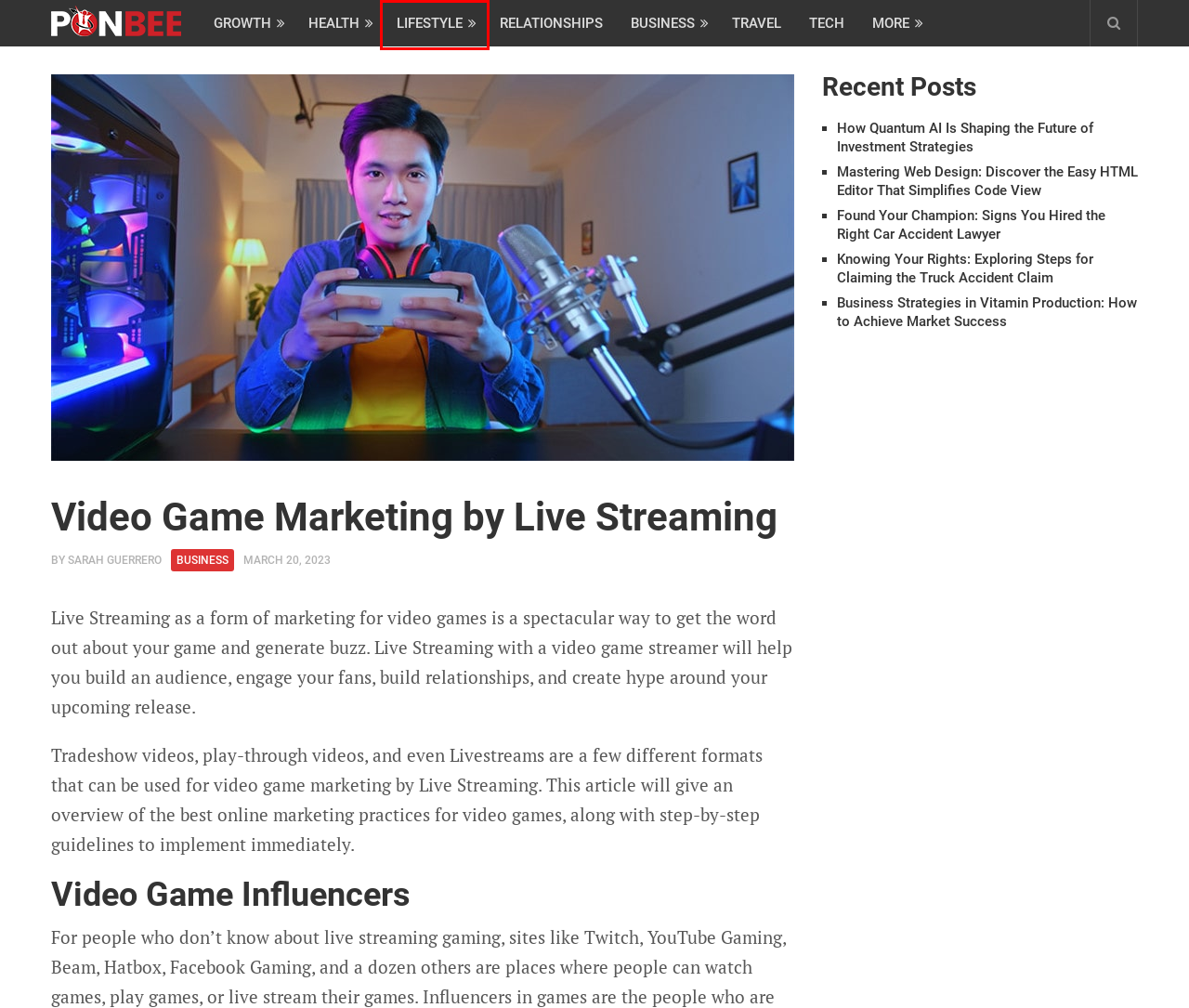Analyze the webpage screenshot with a red bounding box highlighting a UI element. Select the description that best matches the new webpage after clicking the highlighted element. Here are the options:
A. Lifestyle – PONBEE
B. Sarah Guerrero - PONBEE
C. Knowing Your Rights: Exploring Steps for Claiming the Truck Accident Claim - PONBEE
D. Relationships – PONBEE
E. Mastering Web Design: Discover the Easy HTML Editor That Simplifies Code View - PONBEE
F. Found Your Champion: Signs You Hired the Right Car Accident Lawyer - PONBEE
G. Tech – PONBEE
H. Travel – PONBEE

A